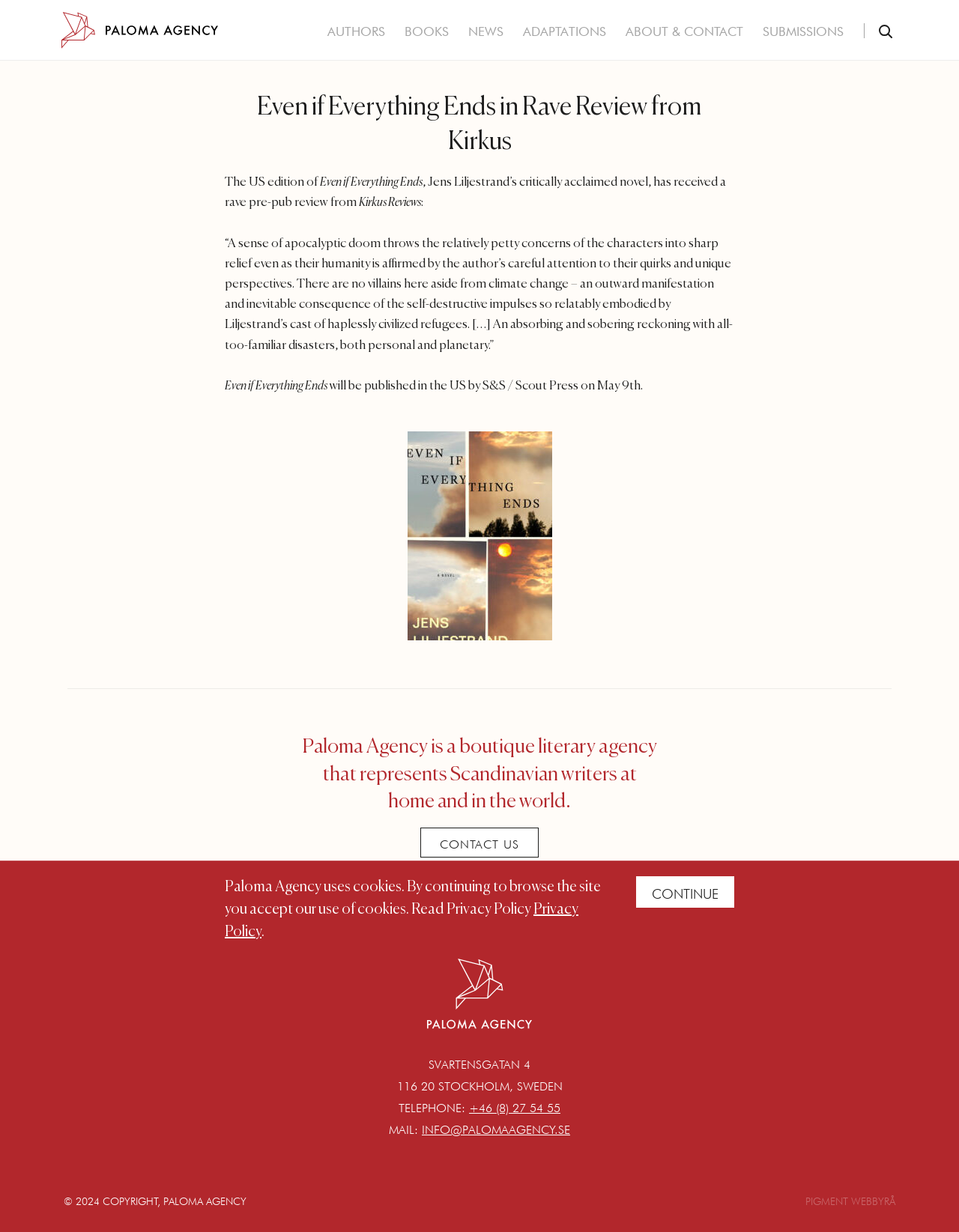Identify the bounding box coordinates for the element you need to click to achieve the following task: "Go to AUTHORS page". The coordinates must be four float values ranging from 0 to 1, formatted as [left, top, right, bottom].

[0.341, 0.018, 0.402, 0.034]